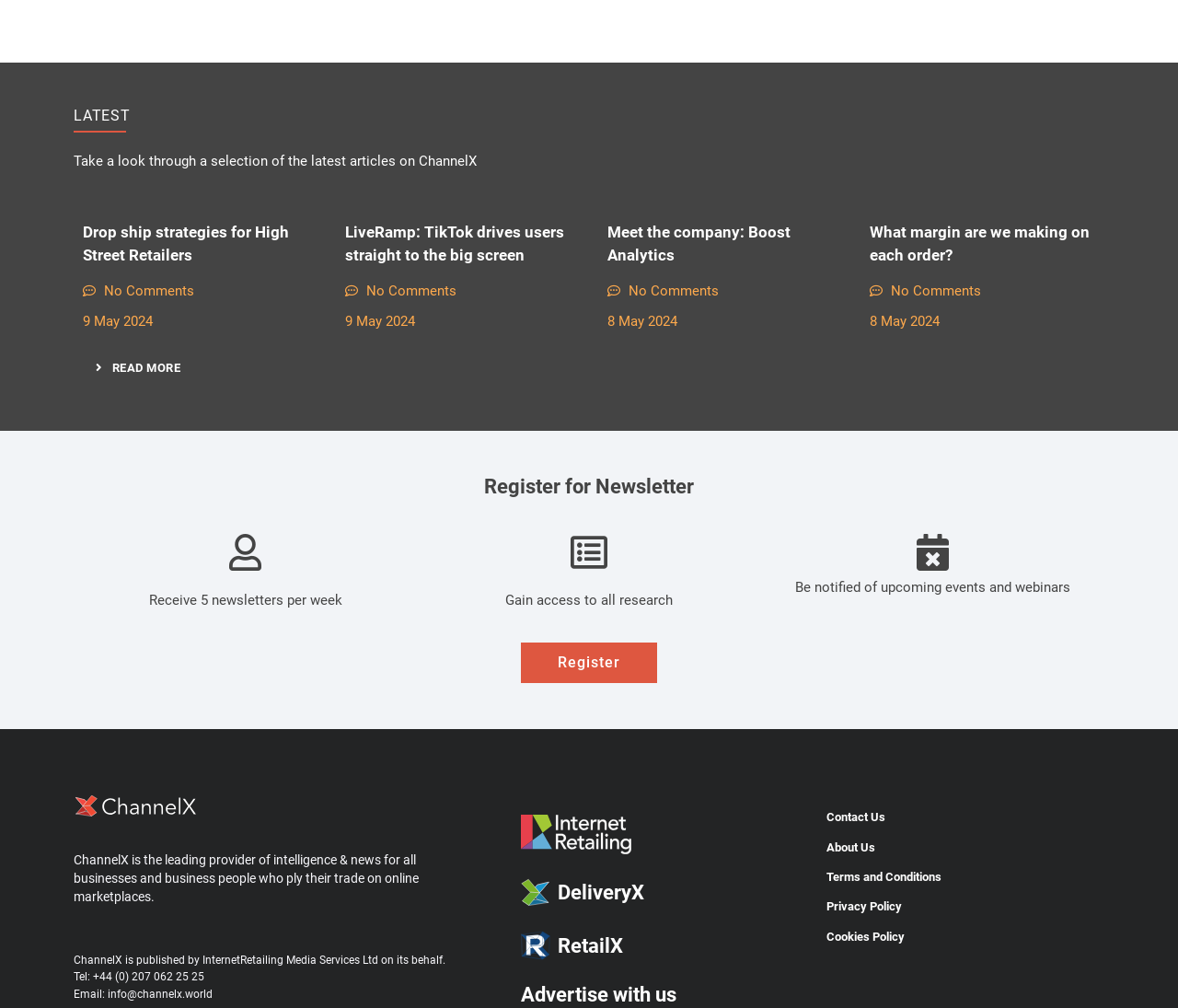Please specify the coordinates of the bounding box for the element that should be clicked to carry out this instruction: "Contact Us". The coordinates must be four float numbers between 0 and 1, formatted as [left, top, right, bottom].

[0.686, 0.797, 0.93, 0.826]